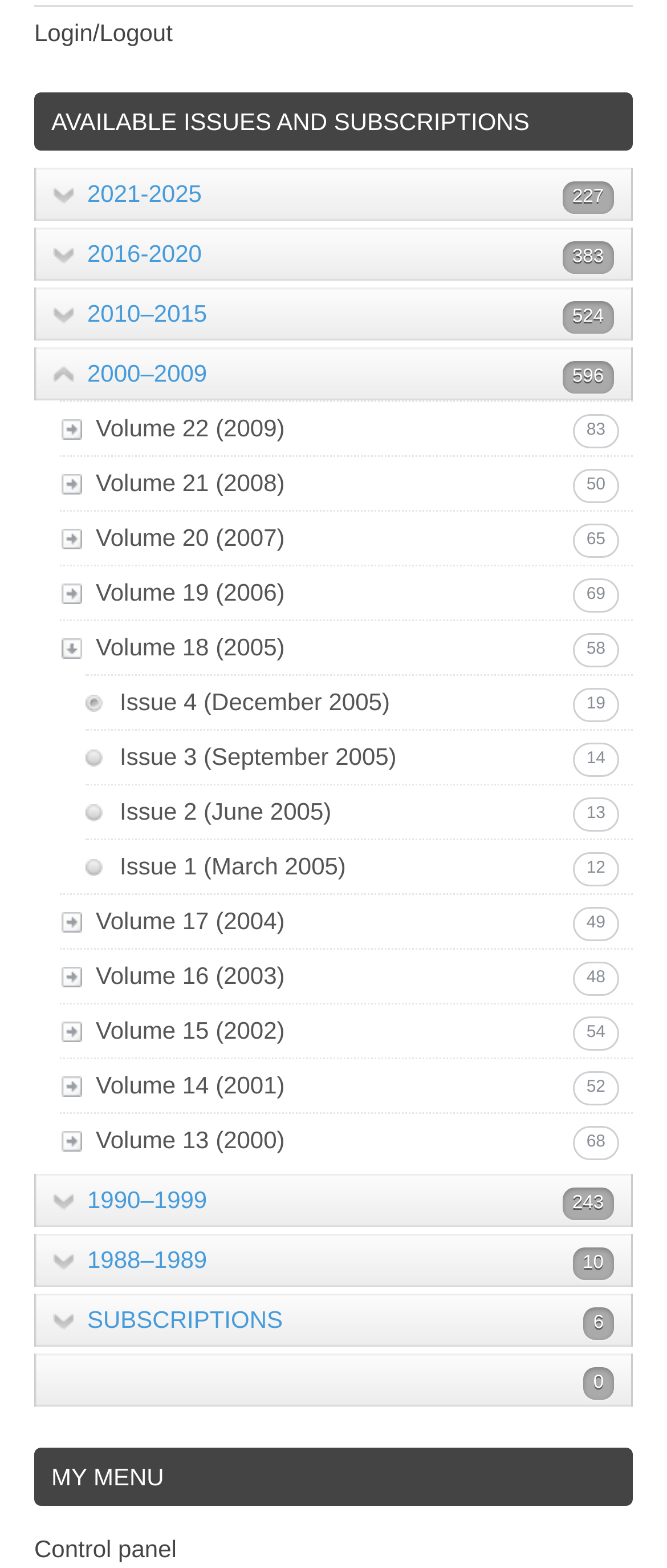In which year was Volume 25 published?
Give a detailed and exhaustive answer to the question.

The webpage lists Volume 25, and by examining the link text, we can determine that it was published in 2012.